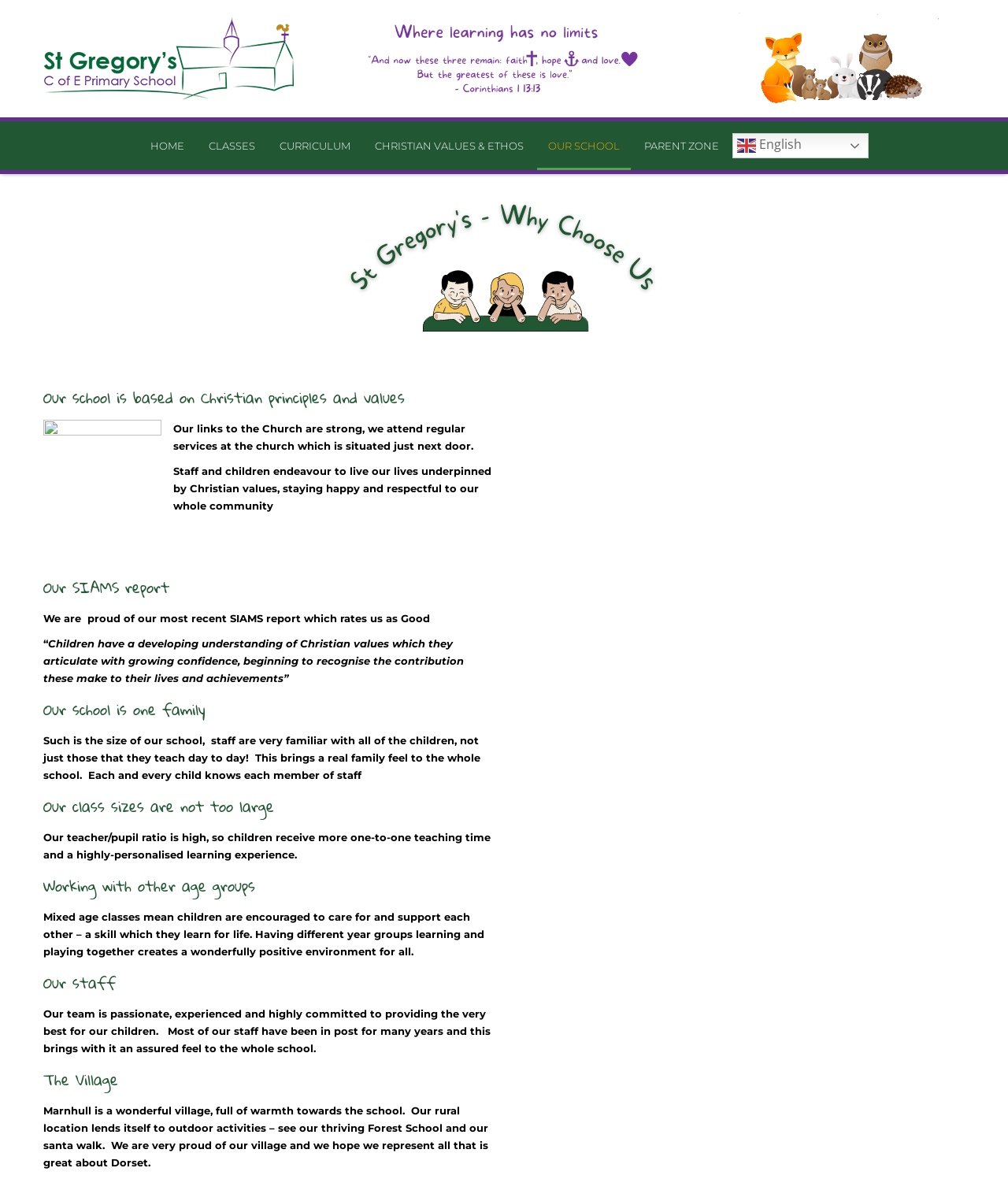Using the information shown in the image, answer the question with as much detail as possible: What is the name of the school?

The name of the school can be found in the top-left corner of the webpage, where it says 'Why Choose St Greg's? | St Gregs'. The link 'St Gregs' is also an indication of the school's name.